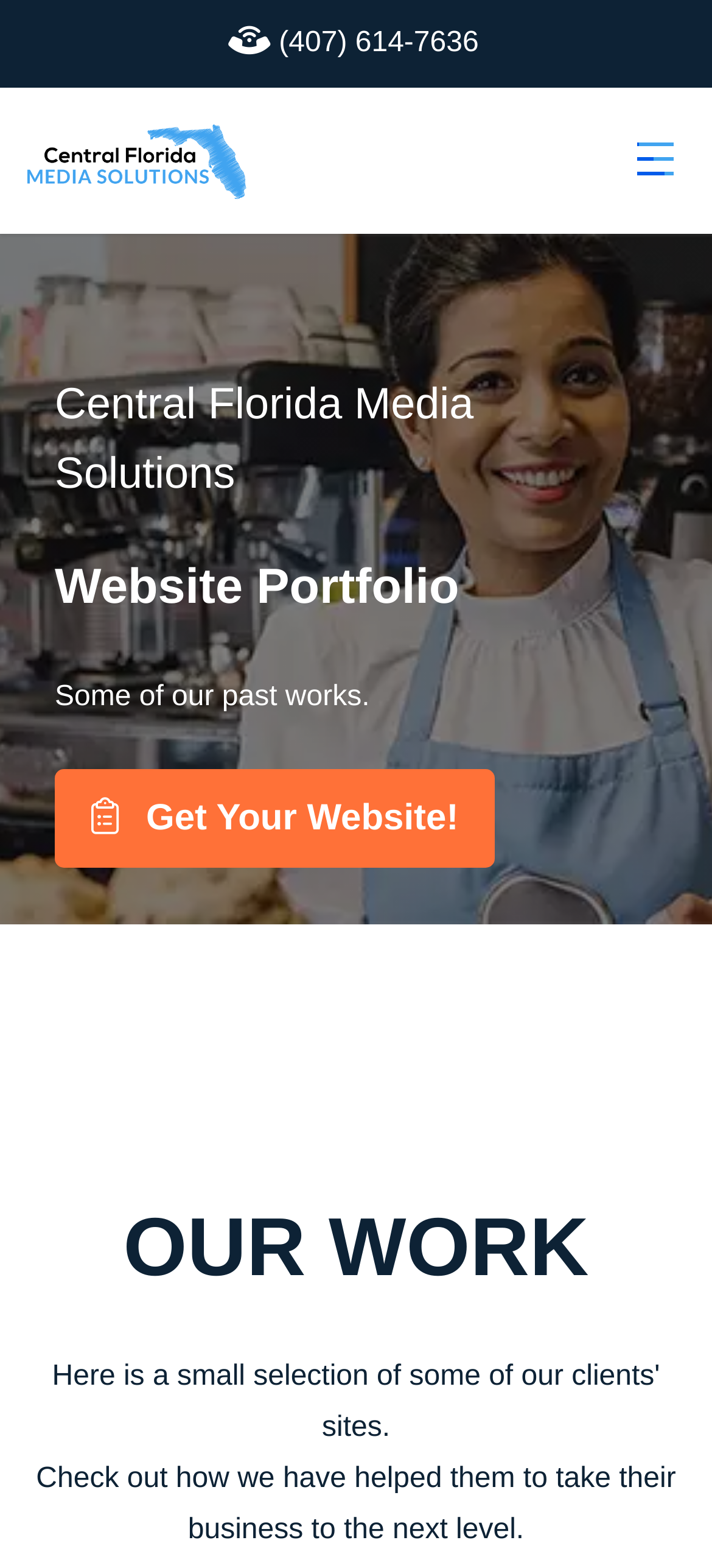Refer to the screenshot and give an in-depth answer to this question: What is the topic of the webpage?

I inferred the topic of the webpage by looking at the headings and the content. The 'Website Portfolio' heading and the 'Some of our past works.' text suggest that the webpage is showcasing a portfolio of websites, which is likely to be the topic of the webpage.